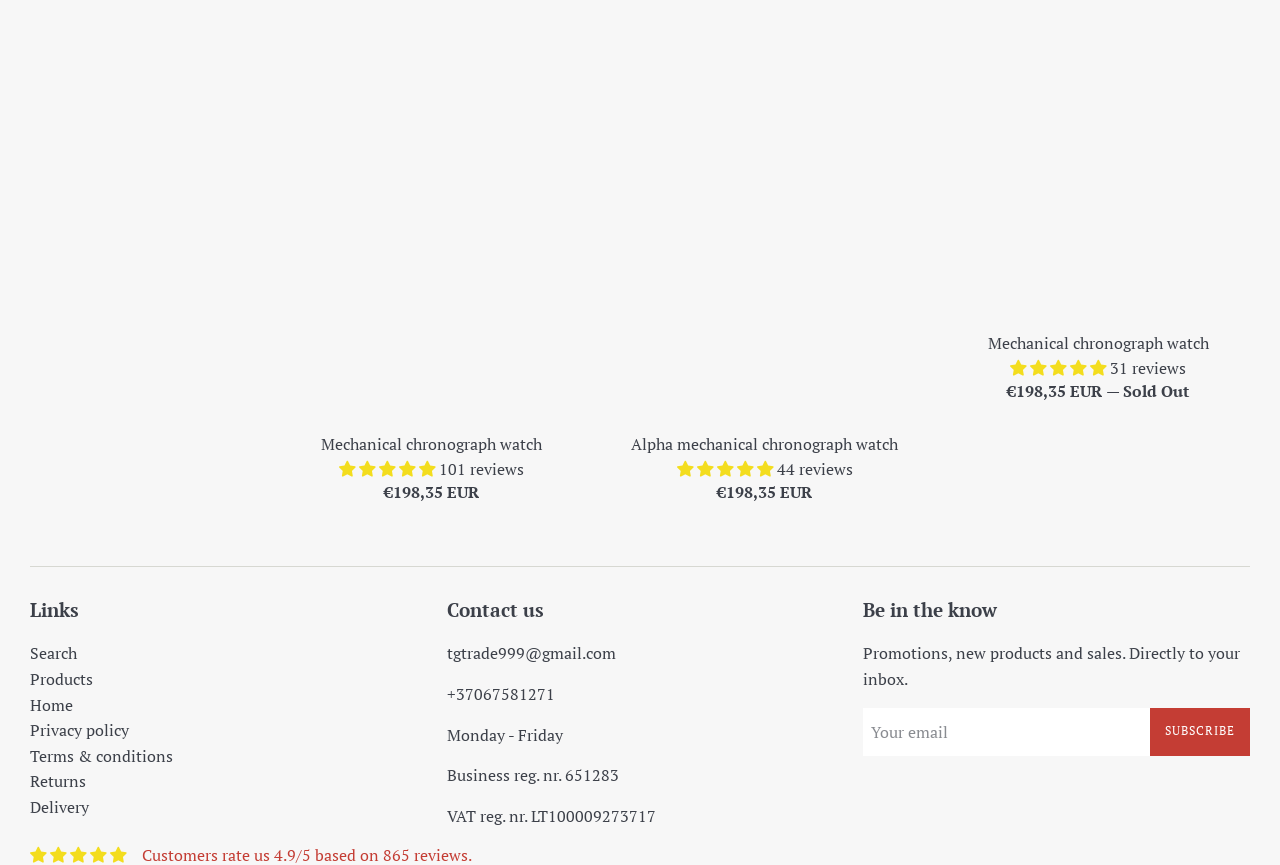Identify the bounding box coordinates of the part that should be clicked to carry out this instruction: "Subscribe to promotions and new products".

[0.898, 0.818, 0.977, 0.873]